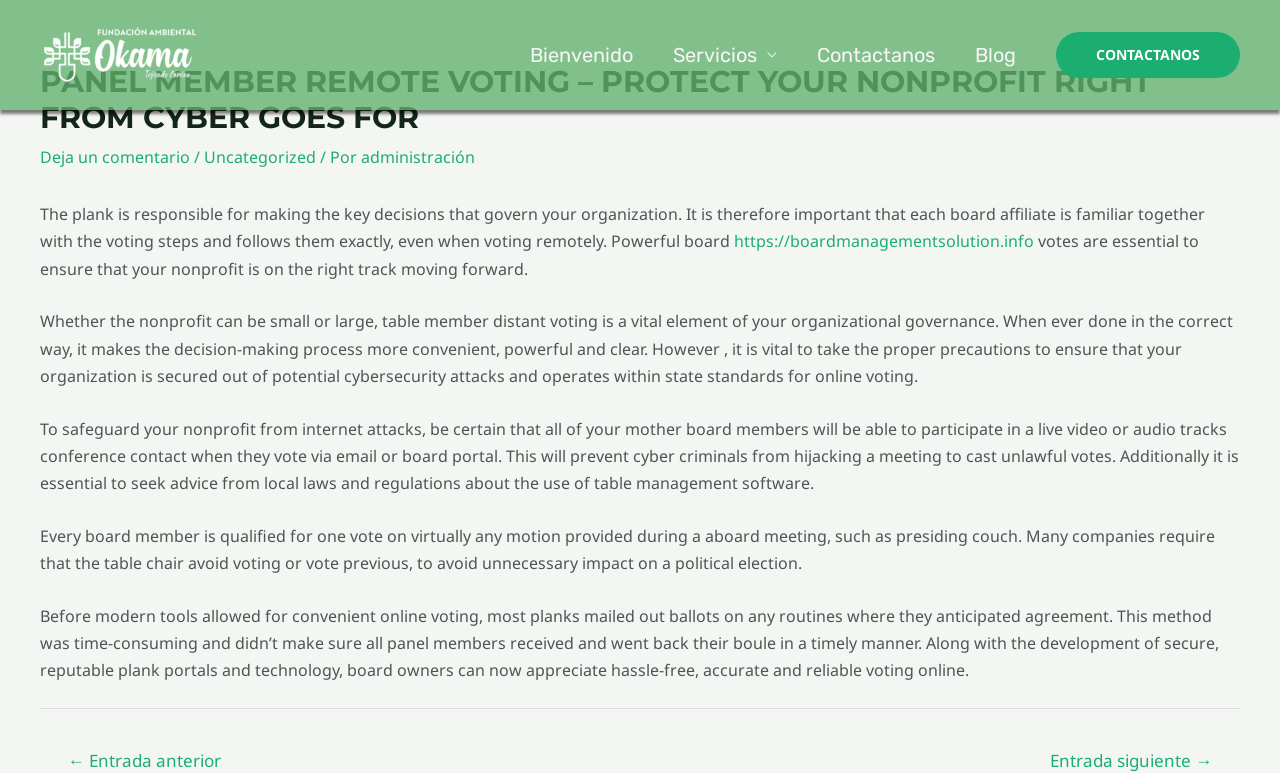Respond to the question below with a single word or phrase:
What is the purpose of requiring board members to participate in a live video or audio conference call?

To prevent cyber attacks